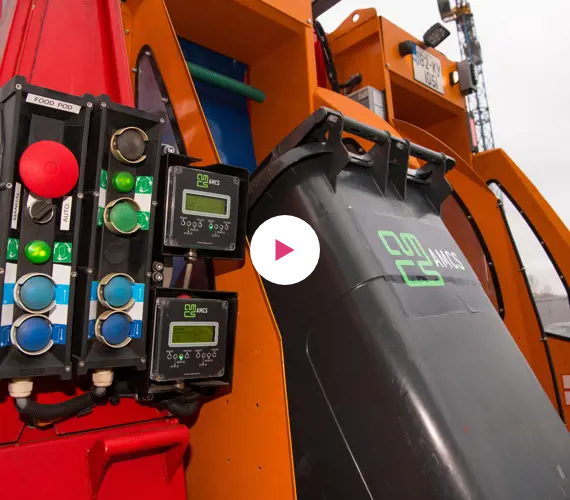Can you give a detailed response to the following question using the information from the image? What is the logo marked on the waste container?

The caption specifically mentions that the waste container is 'marked with the AMCS logo', indicating that the logo marked on the waste container is AMCS.